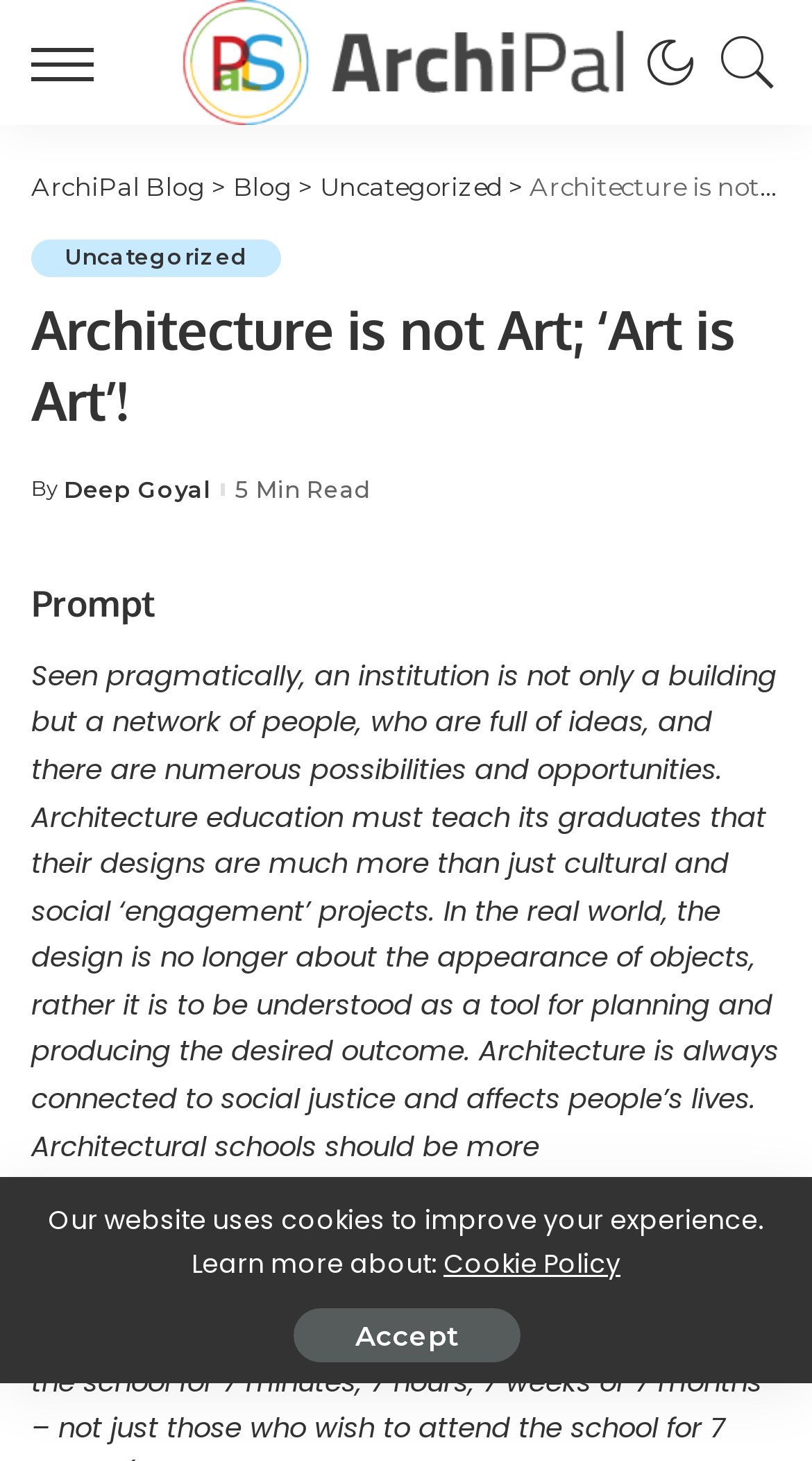Locate the UI element described by ArchiPal Blog and provide its bounding box coordinates. Use the format (top-left x, top-left y, bottom-right x, bottom-right y) with all values as floating point numbers between 0 and 1.

[0.038, 0.117, 0.252, 0.138]